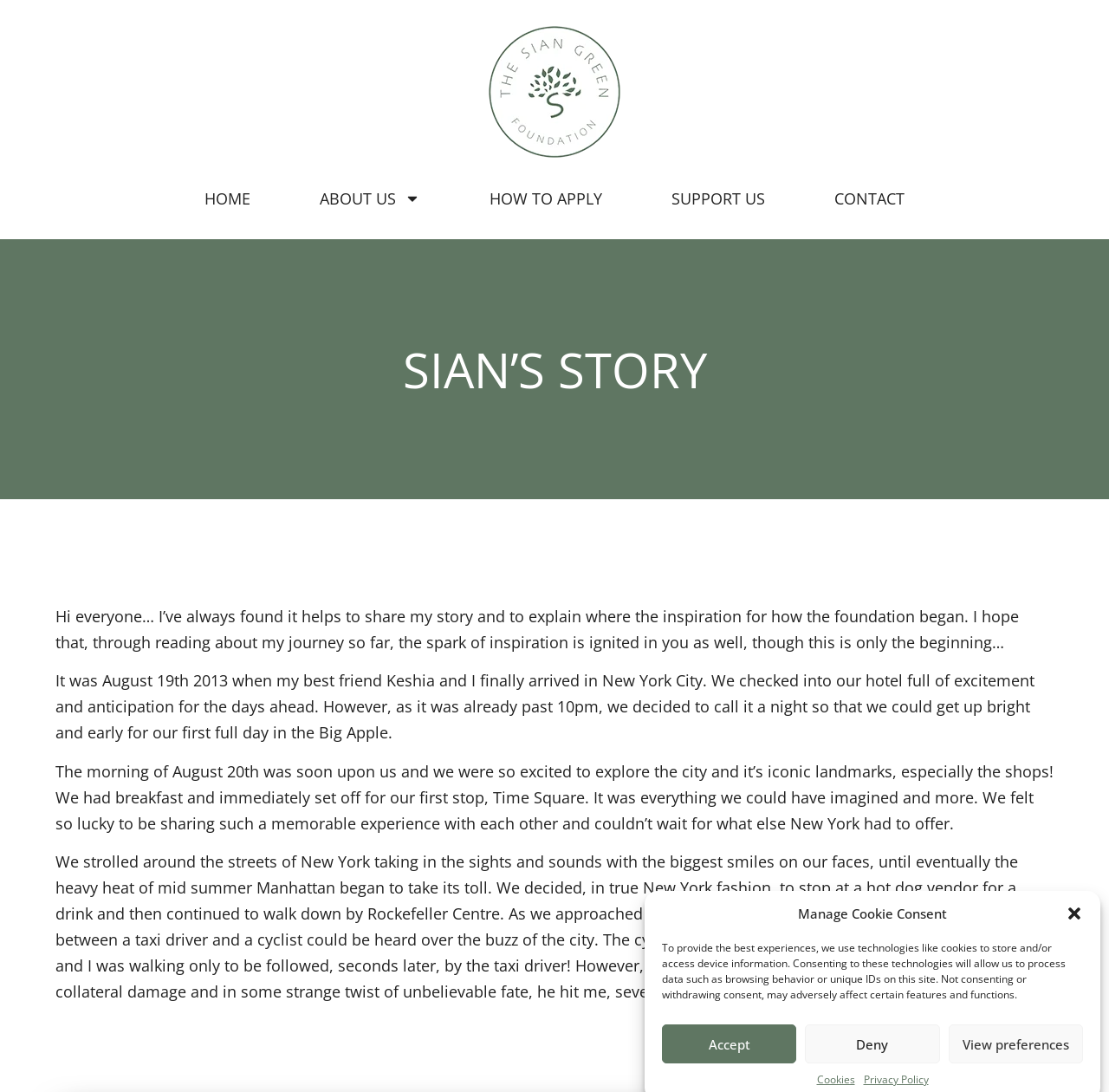Provide the bounding box coordinates of the HTML element this sentence describes: "Support Us". The bounding box coordinates consist of four float numbers between 0 and 1, i.e., [left, top, right, bottom].

[0.605, 0.168, 0.69, 0.195]